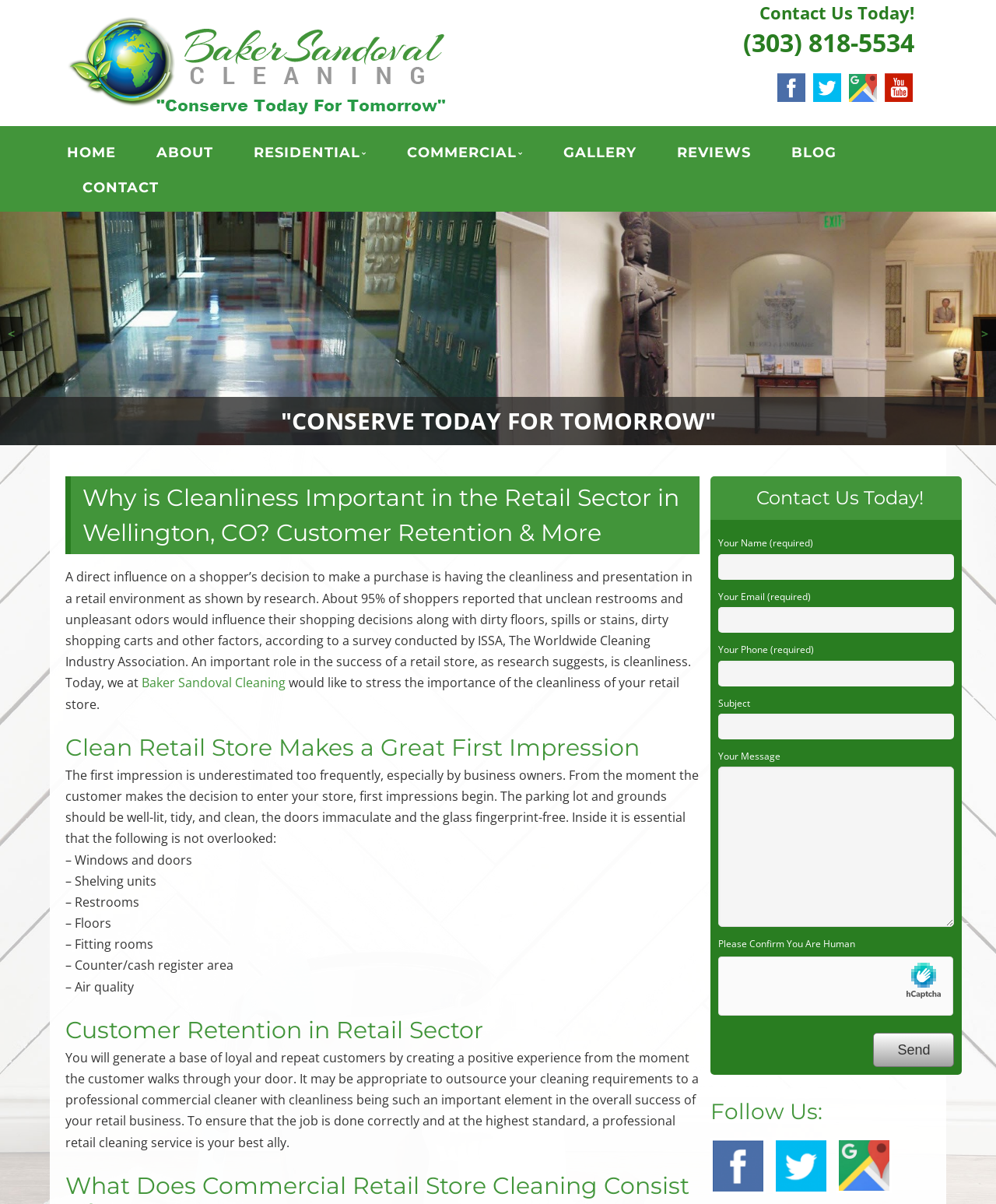Find the bounding box coordinates of the clickable area required to complete the following action: "Click the 'Contact Us Today!' link".

[0.763, 0.001, 0.918, 0.02]